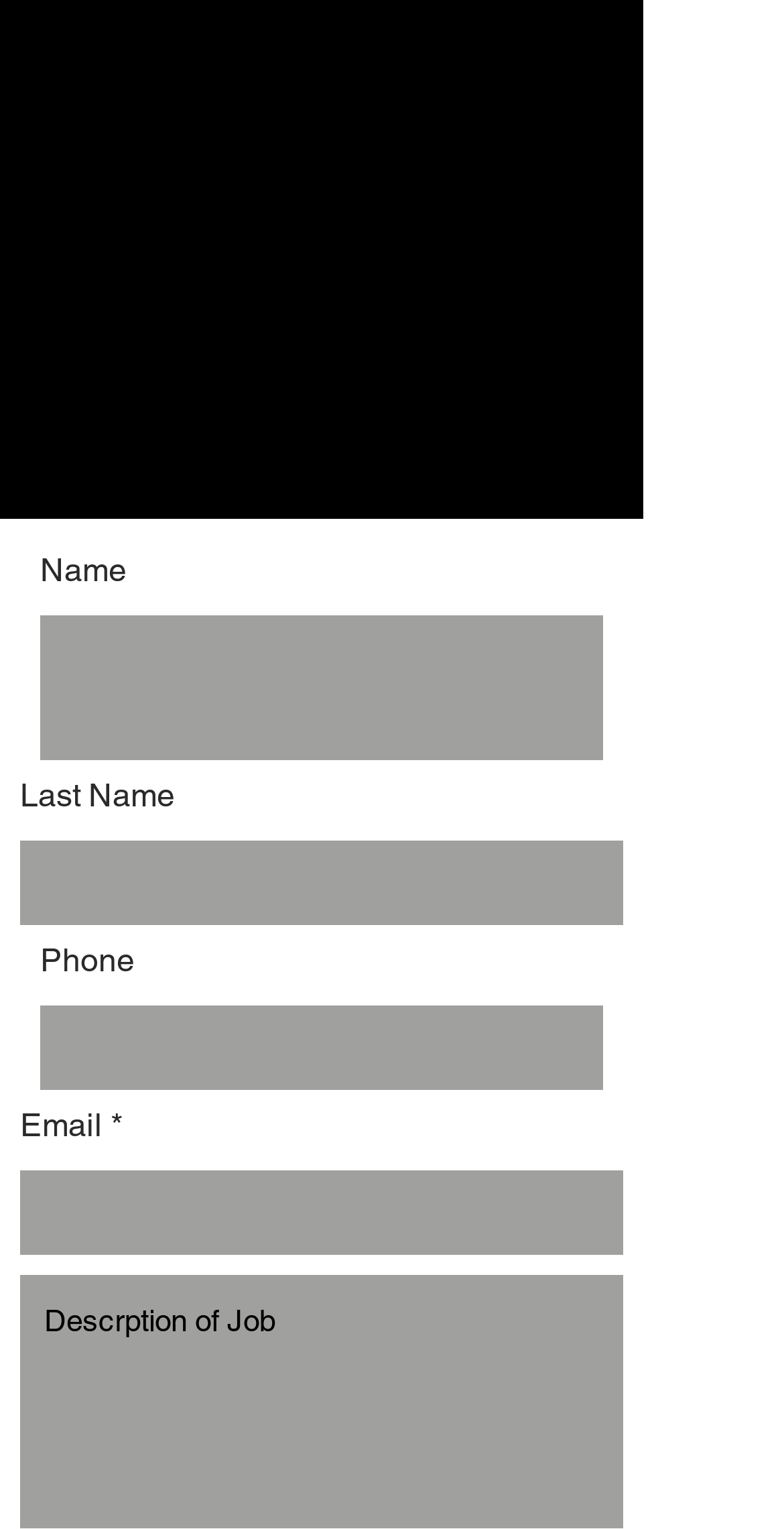Respond concisely with one word or phrase to the following query:
What is the email address?

OfficeBlueArc@gmail.com